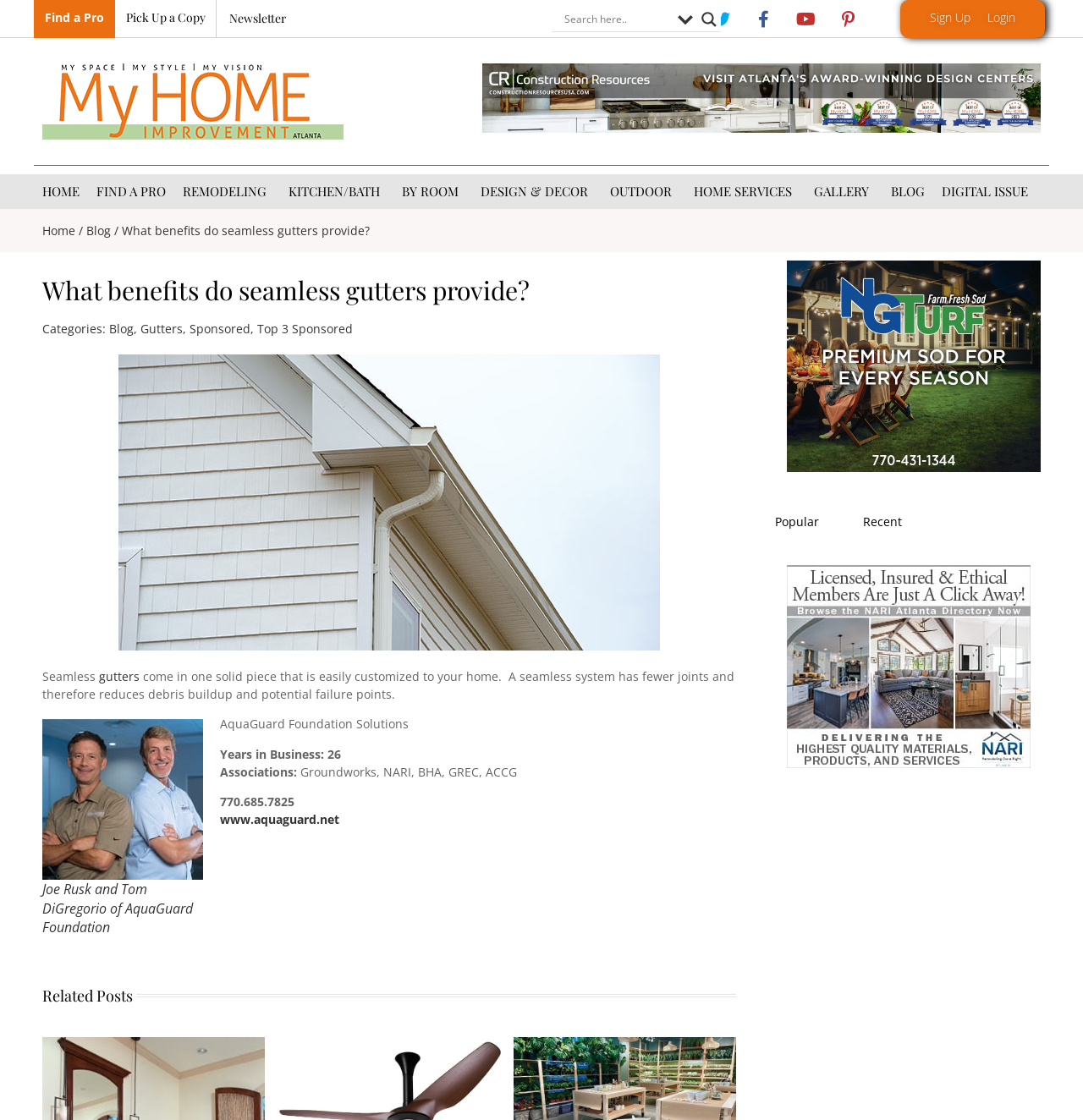Determine the bounding box coordinates of the clickable area required to perform the following instruction: "Visit Twitter page". The coordinates should be represented as four float numbers between 0 and 1: [left, top, right, bottom].

[0.651, 0.002, 0.682, 0.032]